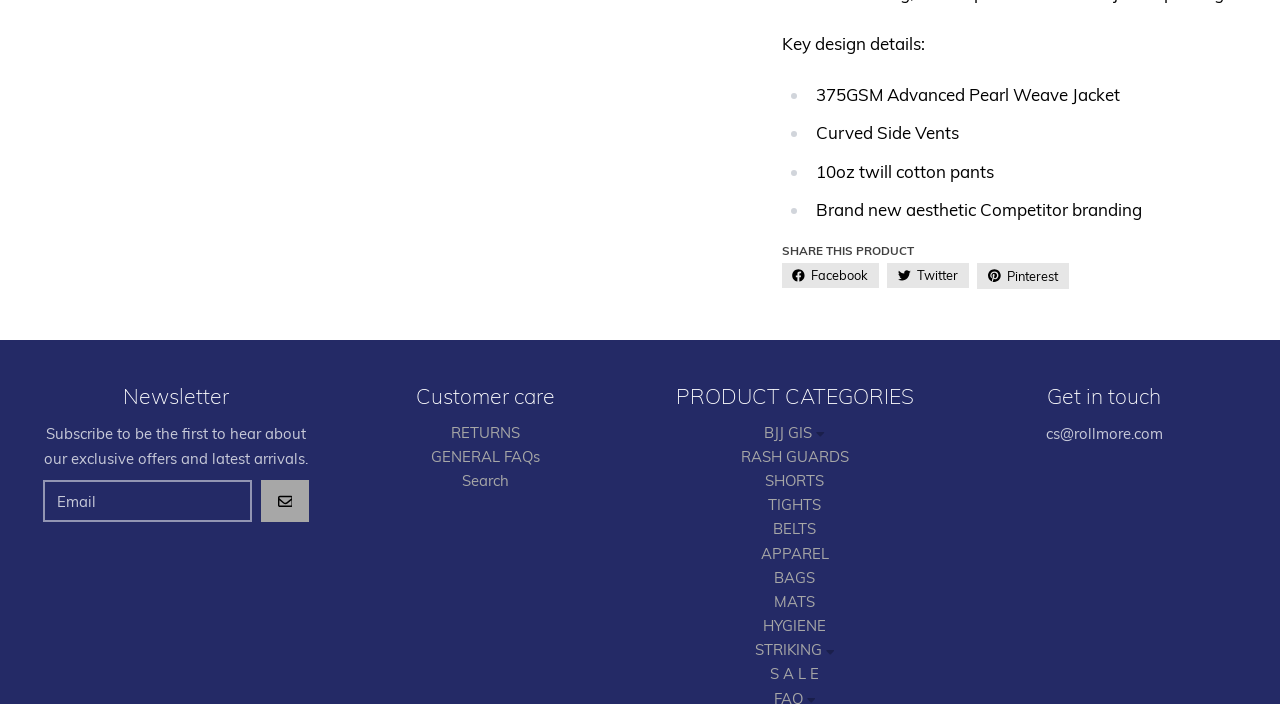Provide the bounding box coordinates of the HTML element described by the text: "RASH GUARDS". The coordinates should be in the format [left, top, right, bottom] with values between 0 and 1.

[0.579, 0.635, 0.663, 0.662]